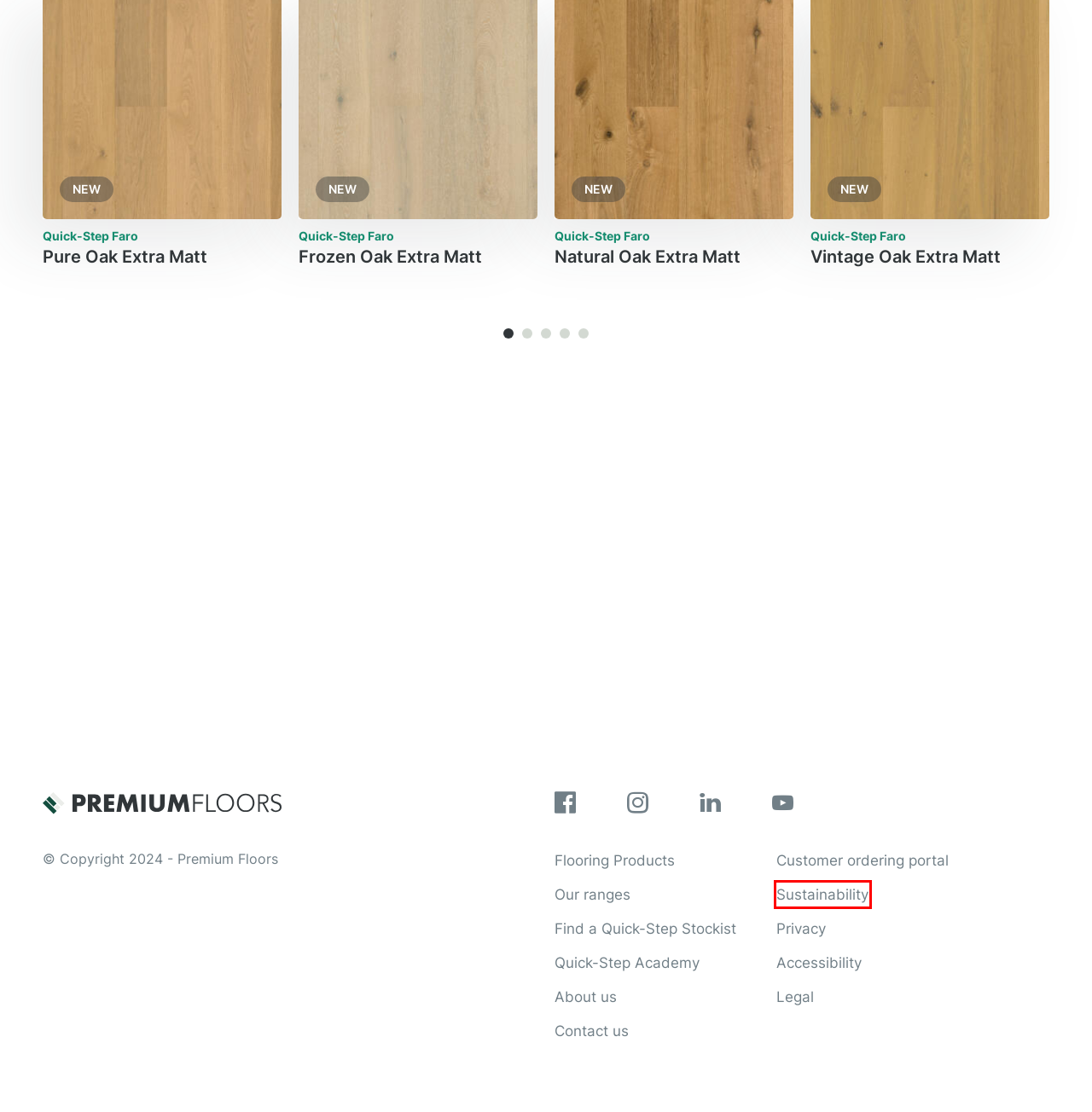You are provided with a screenshot of a webpage where a red rectangle bounding box surrounds an element. Choose the description that best matches the new webpage after clicking the element in the red bounding box. Here are the choices:
A. Rowflooring Site AU
B. Quick-Step Academy
C. Timber & Wood Look Vinyl Flooring & Floorboards Australia
D. Waterproof Hybrid Flooring & Floorboard Range | Premium Floors
E. Sustainability - Premium Floors
F. Accessibility & Americans With Disabilities Act (ADA) | Premium Floors
G. Legal Documents & Downloads | Premium Floors Australia
H. Contact Us - Premium Floors

E